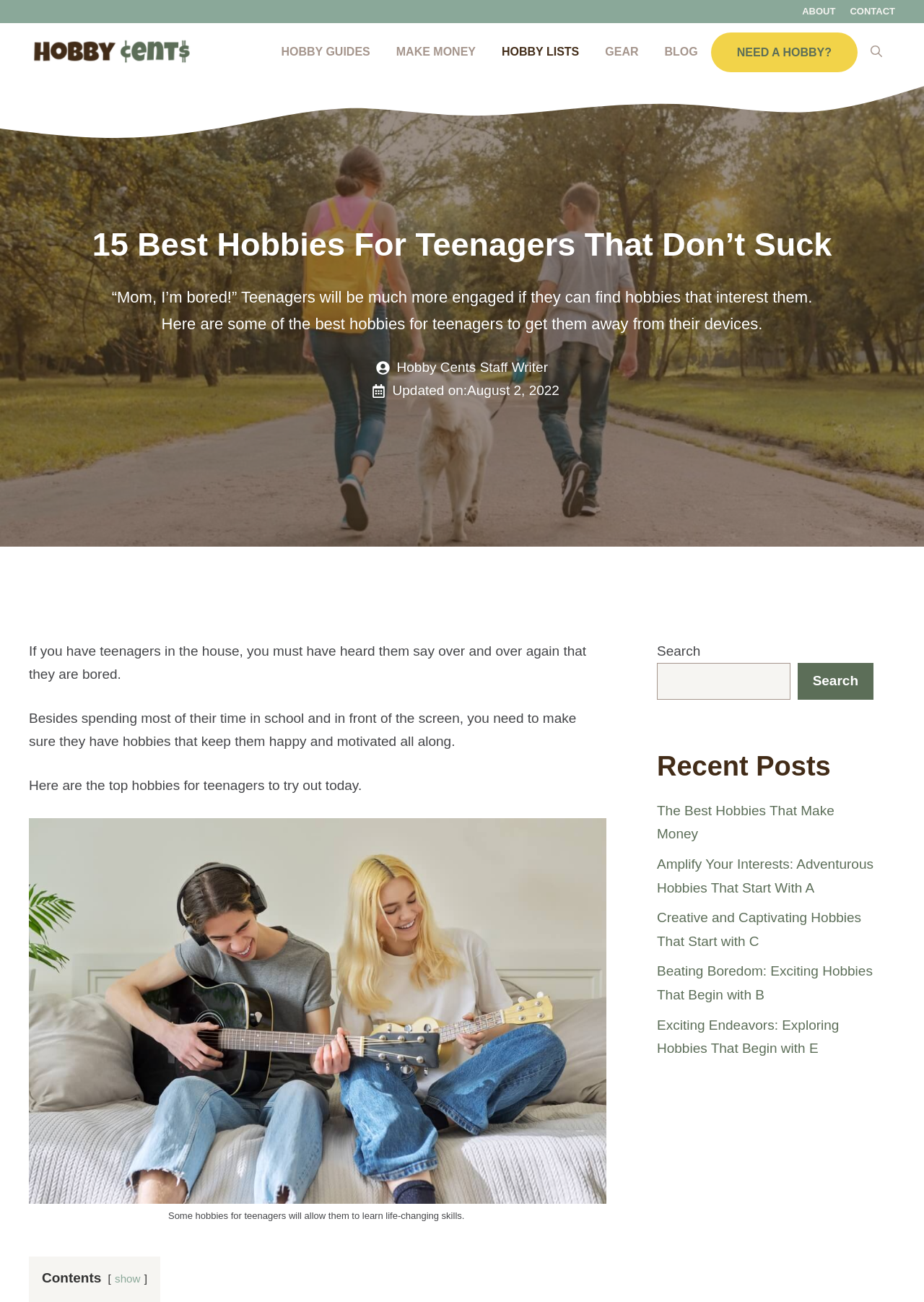Use a single word or phrase to answer the following:
What is the name of the website?

Hobby Cents